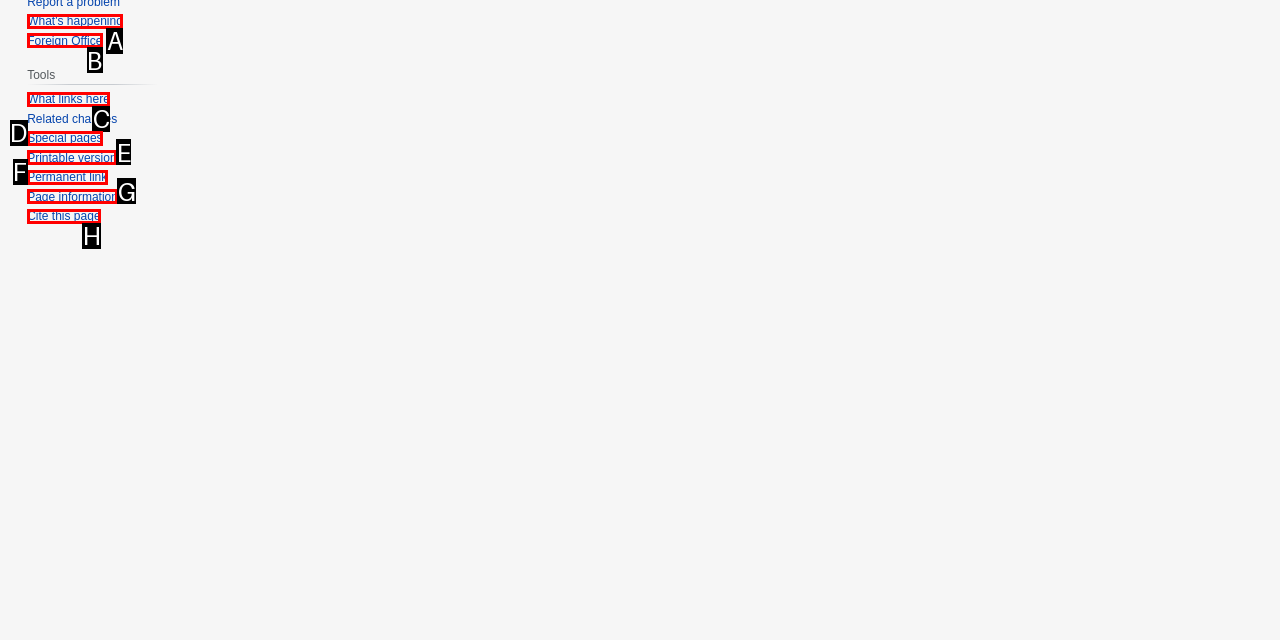Based on the description: What links here
Select the letter of the corresponding UI element from the choices provided.

C